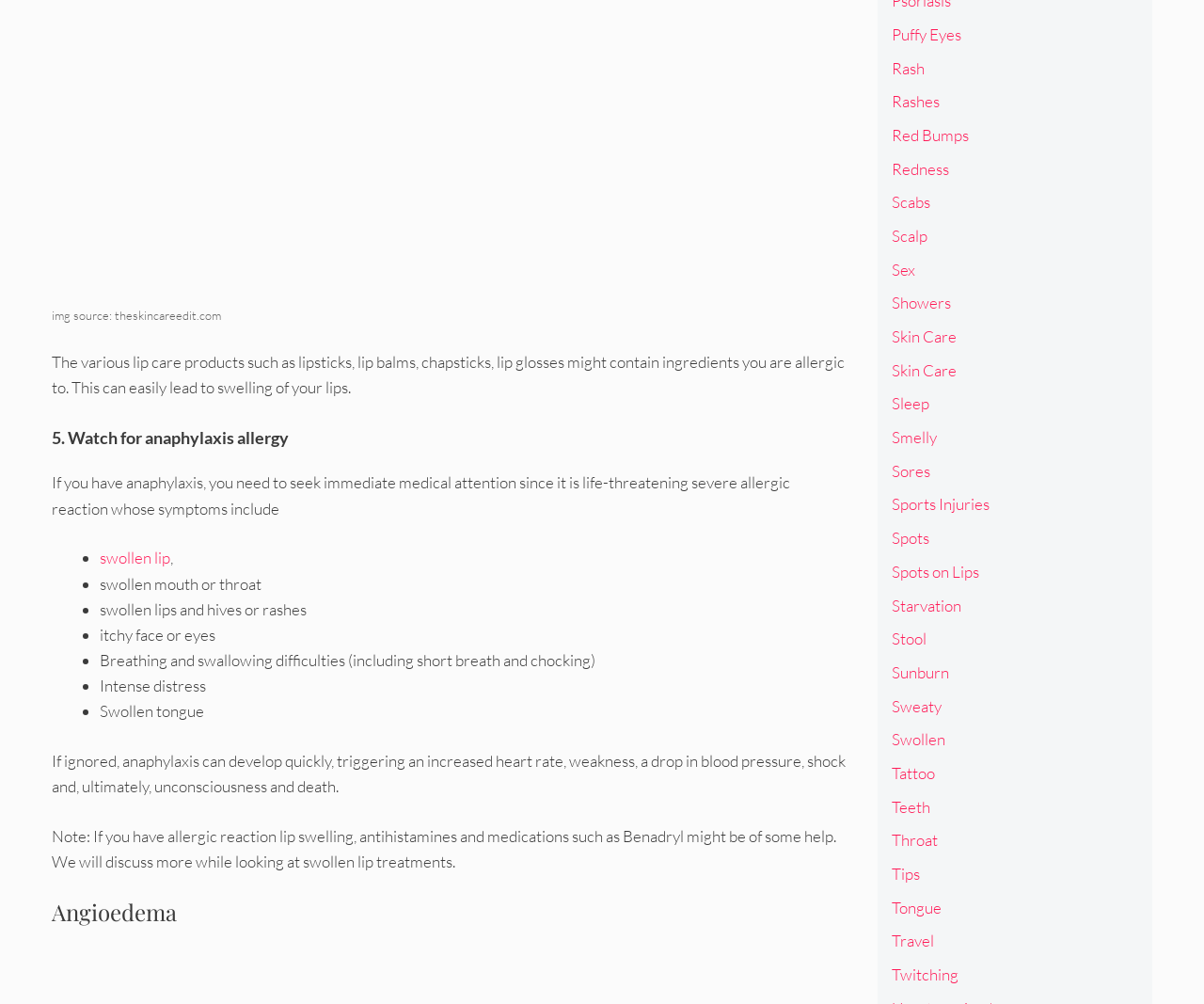Carefully examine the image and provide an in-depth answer to the question: What is angioedema?

The webpage mentions angioedema as a heading, but it does not provide a specific definition or explanation for it.